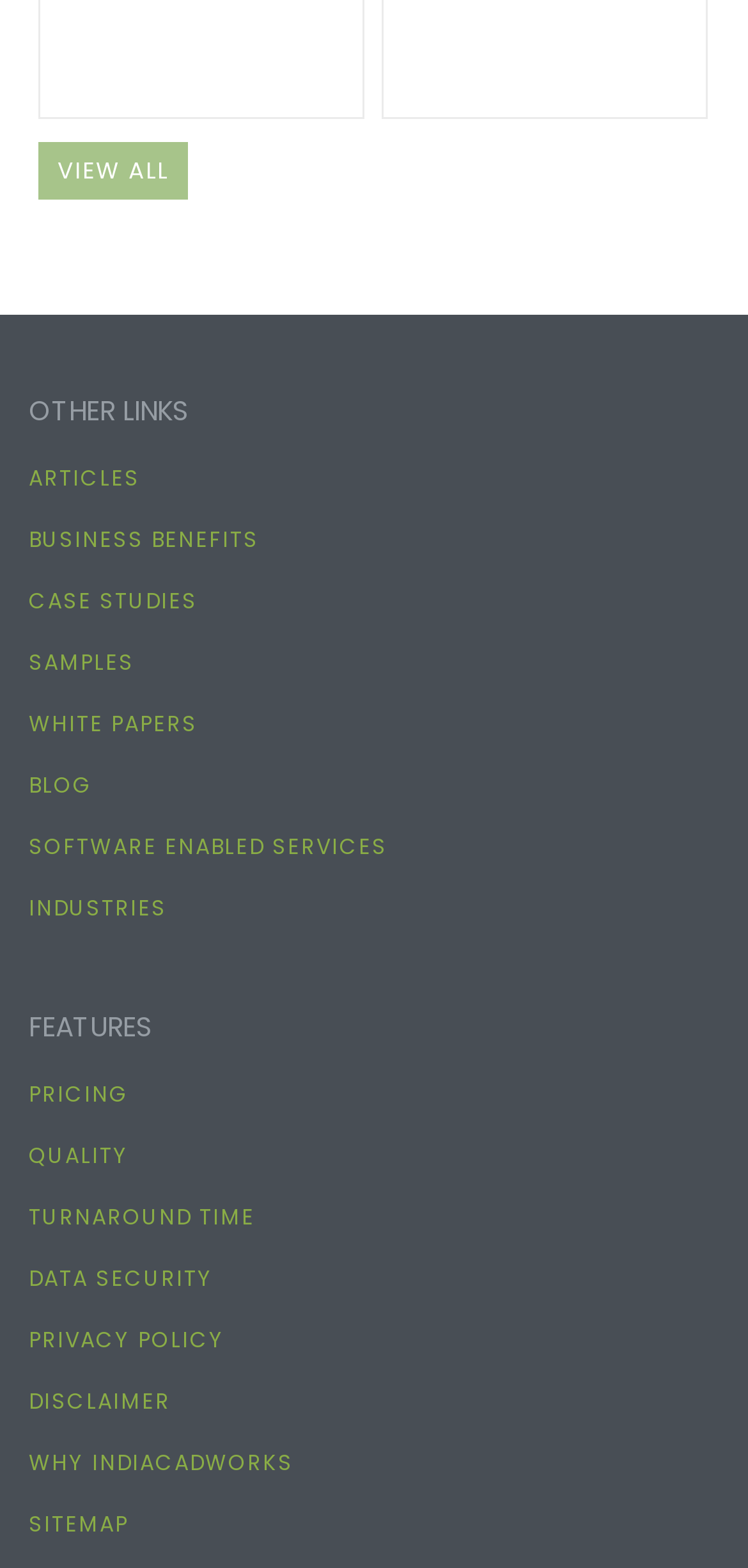Identify the bounding box coordinates of the clickable region to carry out the given instruction: "explore business benefits".

[0.038, 0.334, 0.346, 0.353]